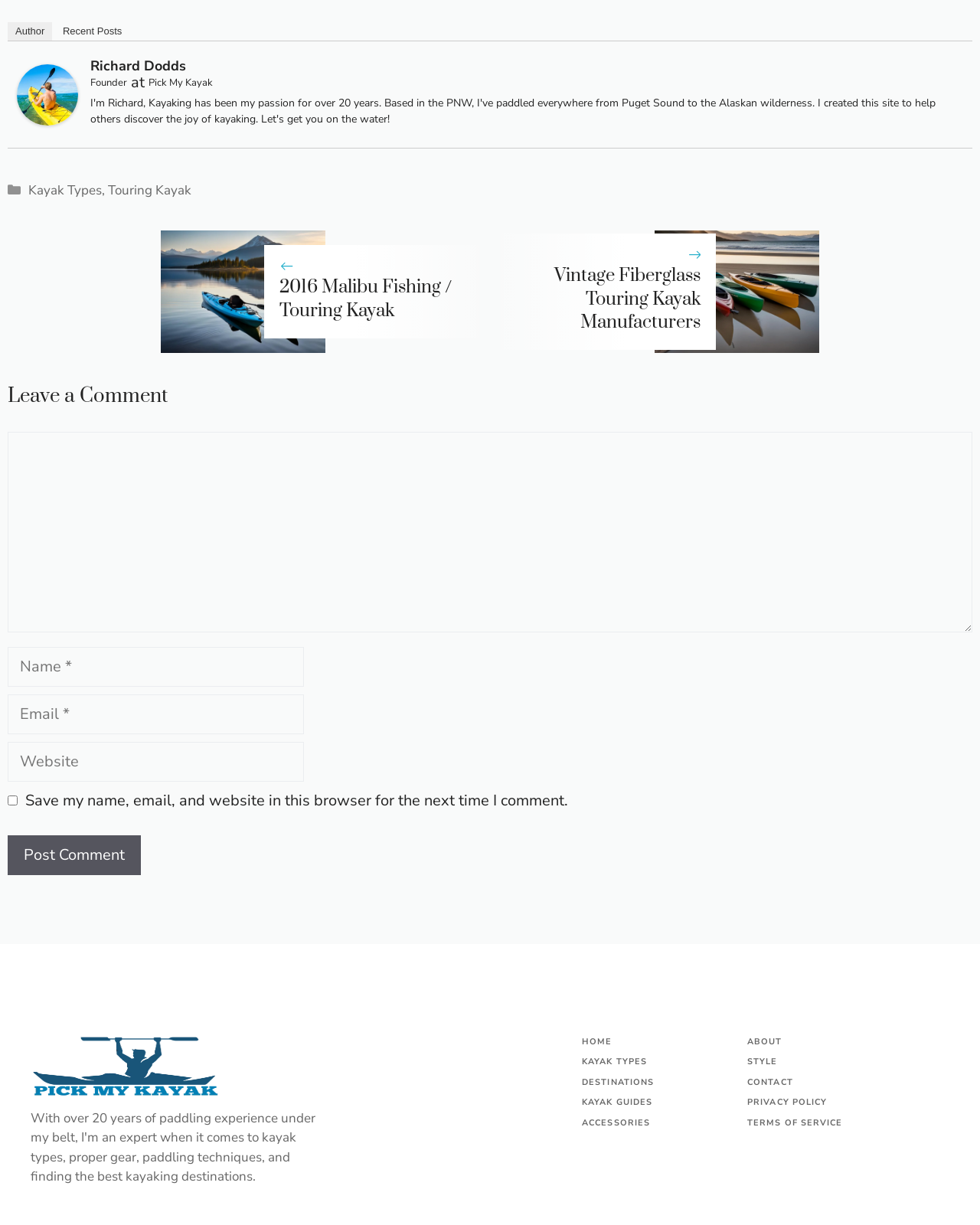What is the purpose of the checkbox?
Respond to the question with a well-detailed and thorough answer.

I found the purpose of the checkbox by looking at the text next to it, which says 'Save my name, email, and website in this browser for the next time I comment.' This indicates that the checkbox is used to save comment information for future use.